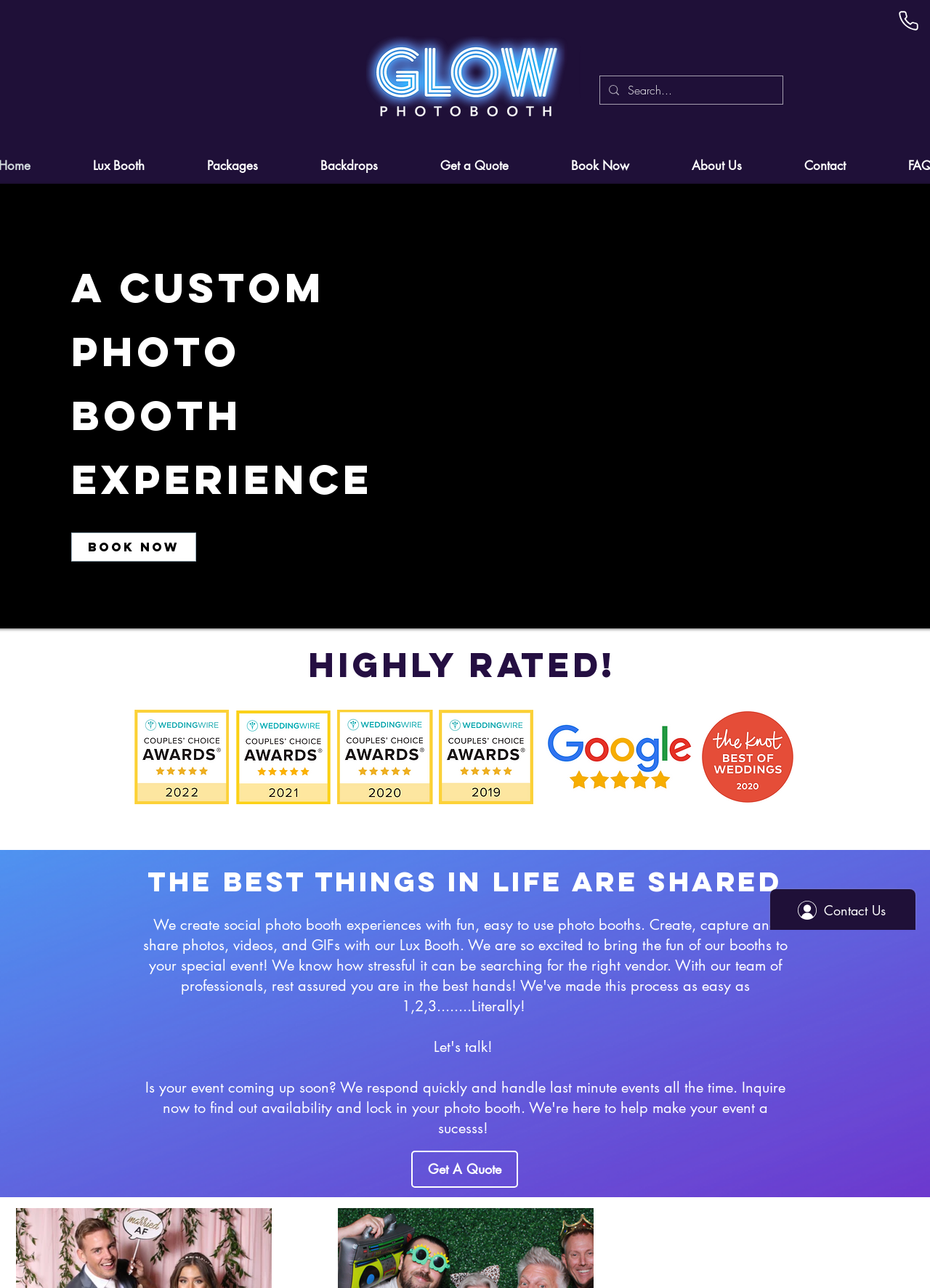Analyze the image and give a detailed response to the question:
What is the tone of the webpage?

The tone of the webpage can be inferred from the language and design used. The use of phrases such as 'We create social photo booth experiences' and 'Let's talk!' suggests a friendly and inviting tone, which is consistent with the overall design and layout of the webpage.